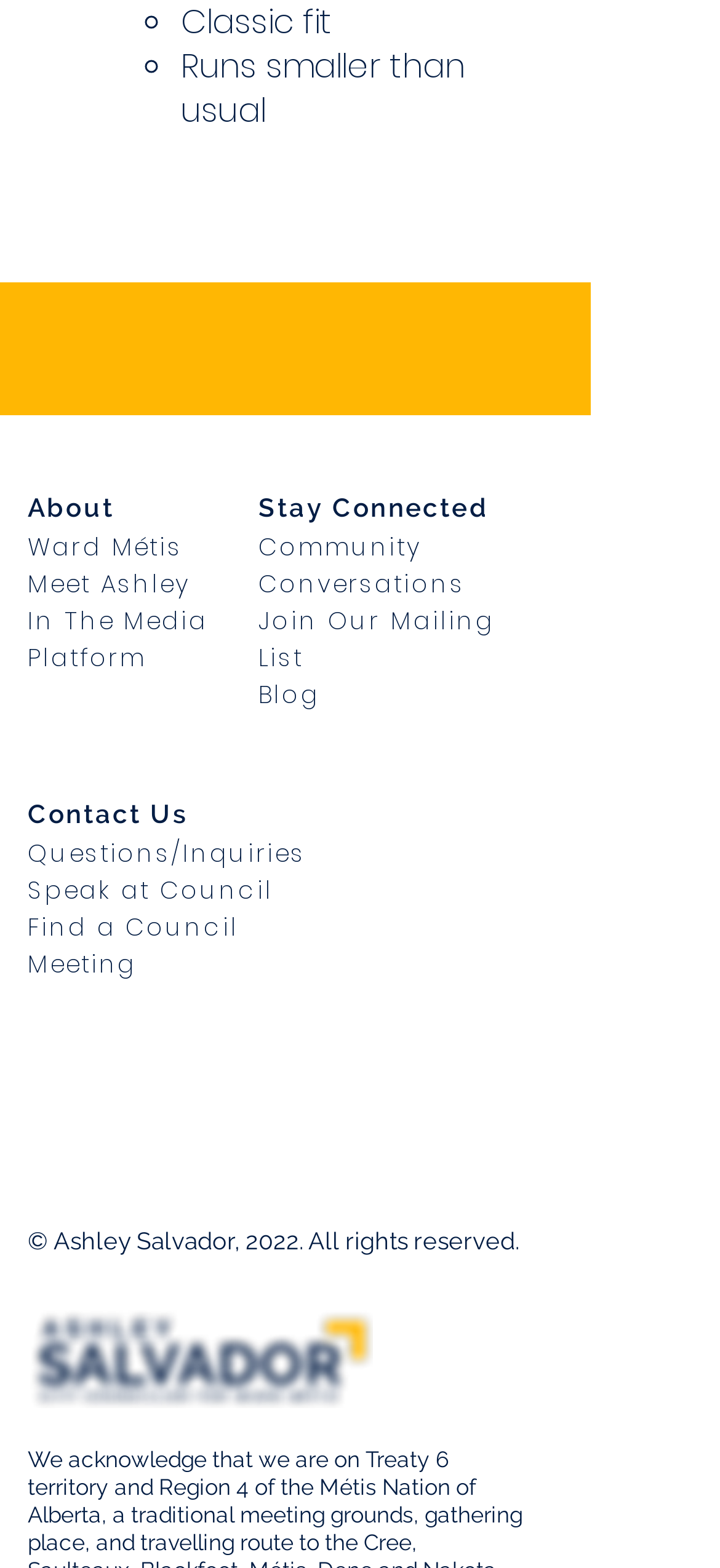Analyze the image and give a detailed response to the question:
What is the name of the person mentioned on the webpage?

The webpage mentions 'Ashley Salvador' in the contact information section, which suggests that Ashley Salvador is the person associated with this webpage.